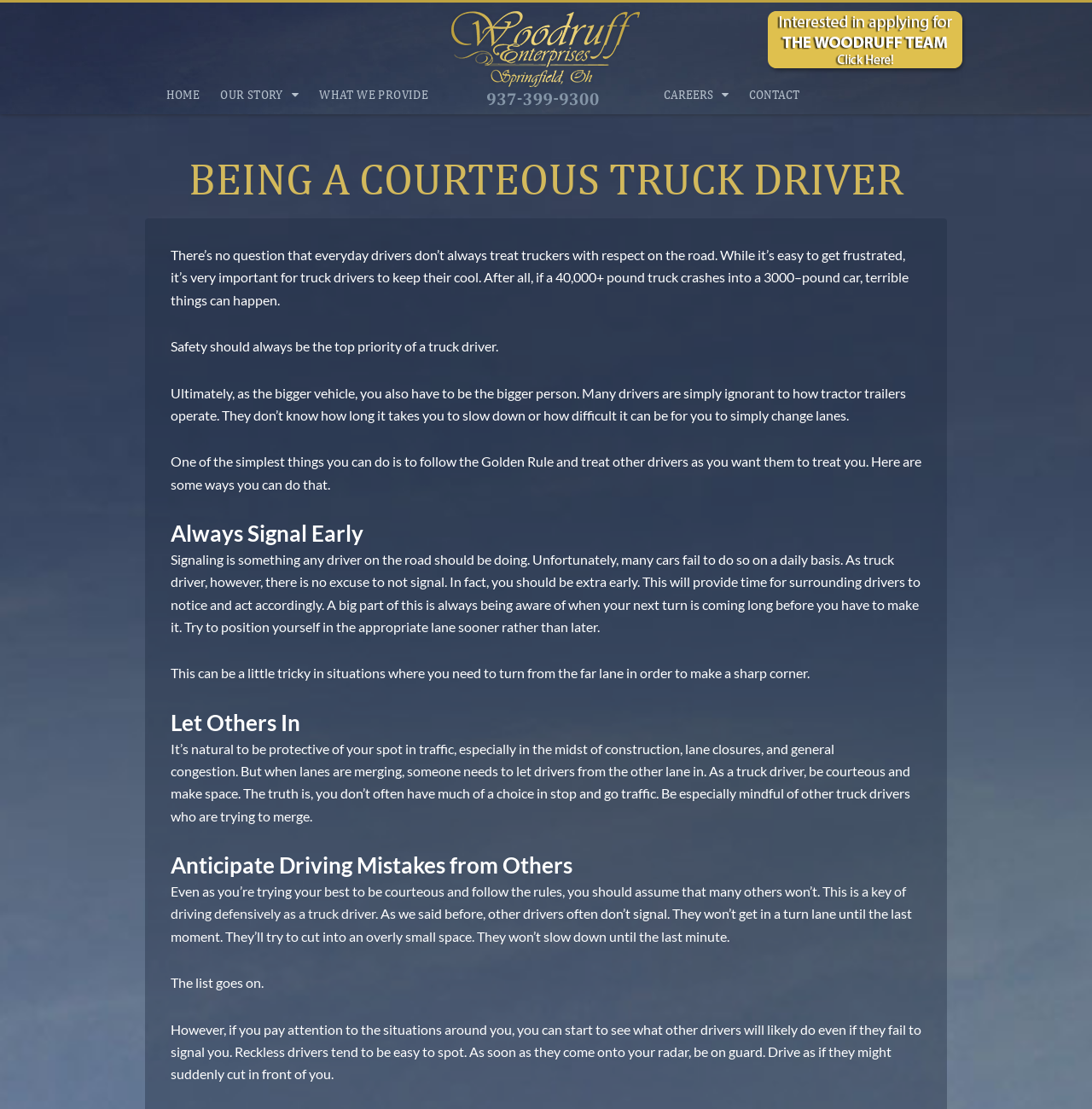Illustrate the webpage's structure and main components comprehensively.

This webpage is about being a courteous truck driver, with a focus on safety and defensive driving. At the top, there is a navigation menu with links to "HOME", "OUR STORY", "WHAT WE PROVIDE", and "CAREERS" and "CONTACT". Below the menu, there is a heading "BEING A COURTEOUS TRUCK DRIVER" followed by a series of paragraphs discussing the importance of truck drivers keeping their cool on the road.

The text explains that safety should always be the top priority of a truck driver and that they should treat other drivers with respect. It suggests following the Golden Rule and treating others as you want them to treat you. The page is divided into sections with headings such as "Always Signal Early", "Let Others In", and "Anticipate Driving Mistakes from Others".

In the "Always Signal Early" section, the text emphasizes the importance of signaling for other drivers to notice and act accordingly. It advises truck drivers to be extra early with their signals and to position themselves in the appropriate lane sooner rather than later.

The "Let Others In" section discusses the importance of being courteous when lanes are merging and letting drivers from other lanes in. It advises truck drivers to make space and be mindful of other truck drivers trying to merge.

The "Anticipate Driving Mistakes from Others" section suggests that truck drivers should assume that other drivers may not follow the rules and drive defensively. It advises them to pay attention to the situations around them and anticipate what other drivers might do, even if they fail to signal.

Throughout the page, there are no images, but the text is divided into clear sections with headings, making it easy to read and understand.